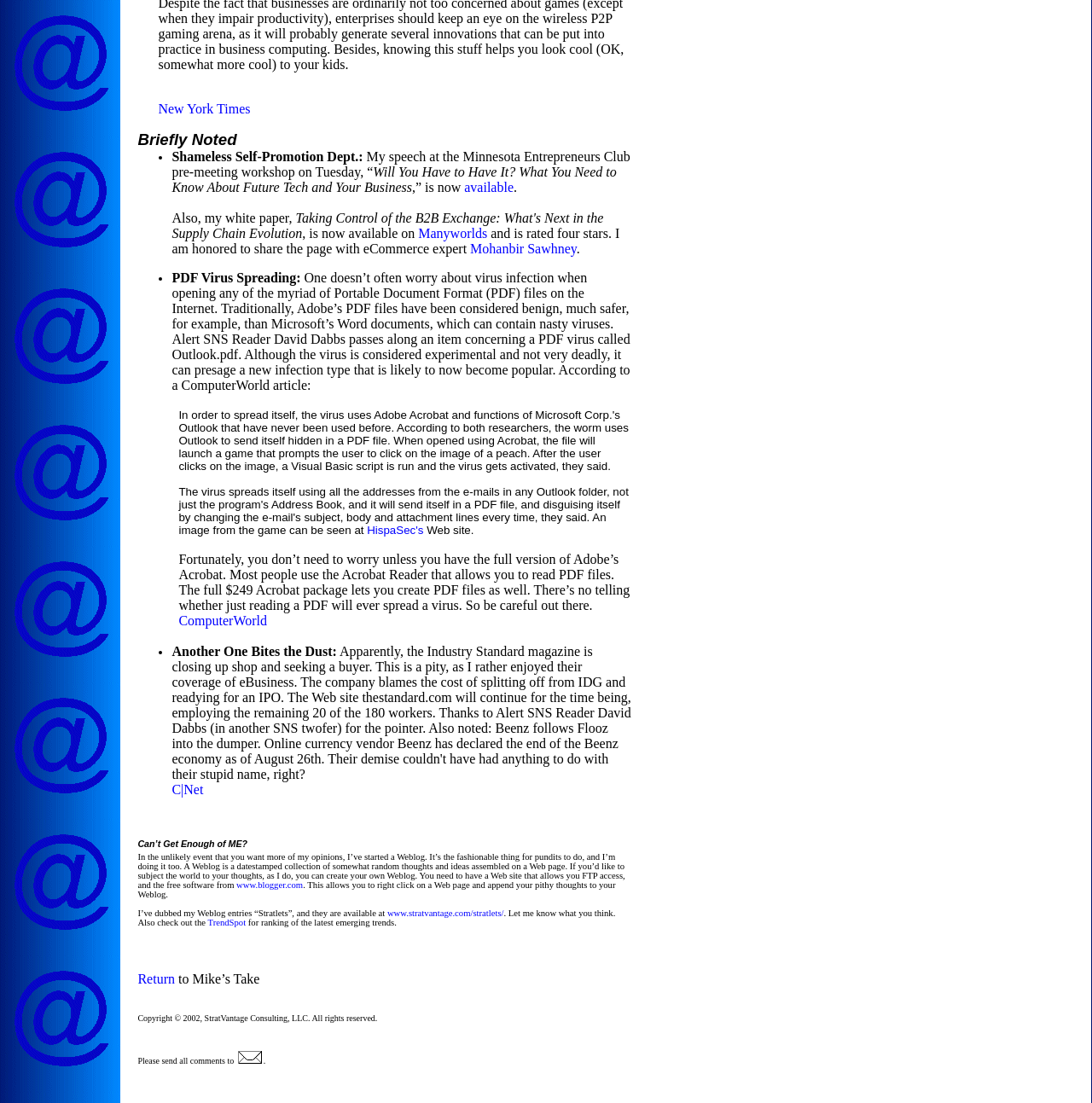Reply to the question below using a single word or brief phrase:
What is the name of the eCommerce expert mentioned in the article?

Mohanbir Sawhney